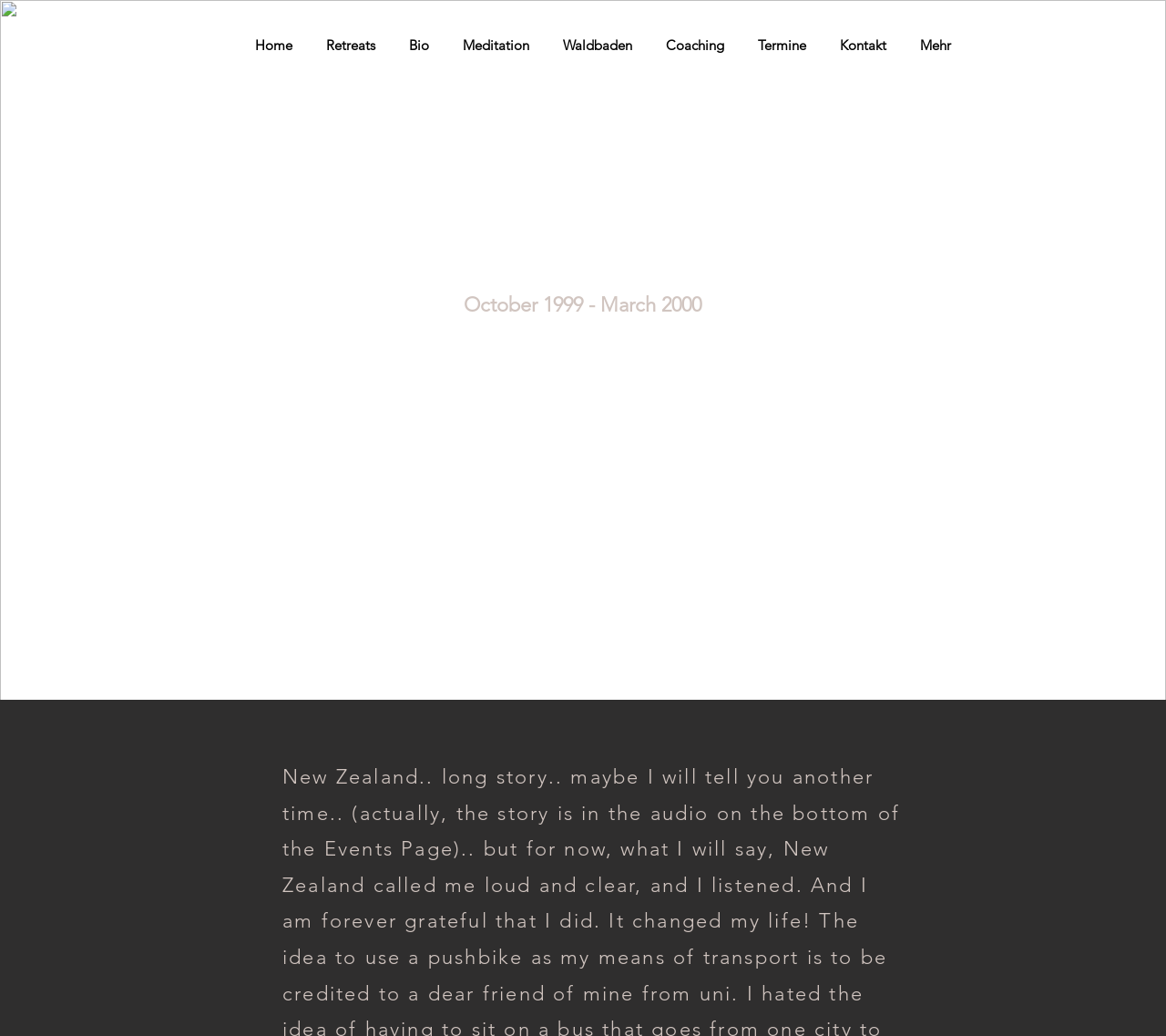What is the last link in the navigation menu?
Using the image, answer in one word or phrase.

Kontakt